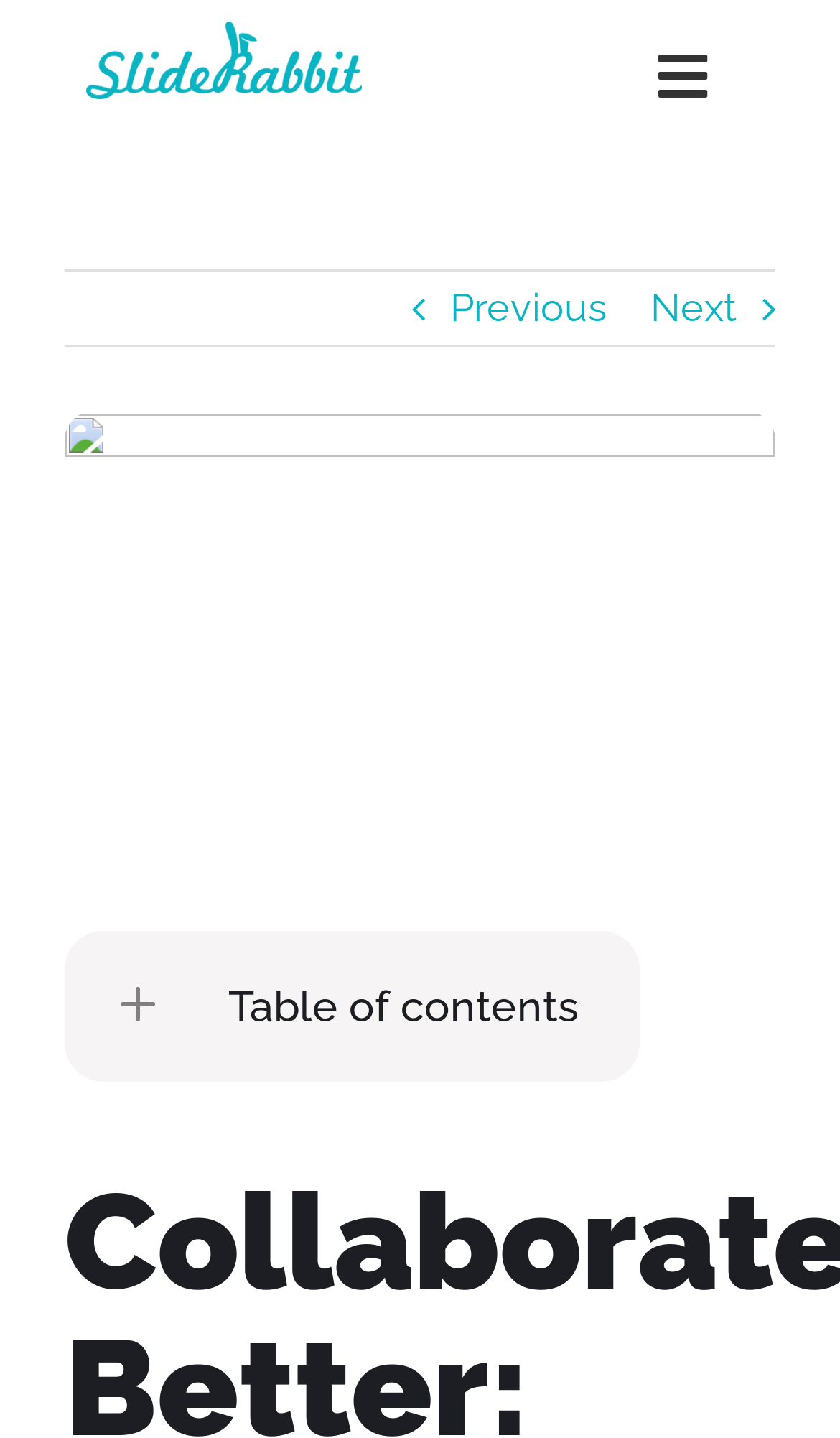Using the element description Toggle Navigation, predict the bounding box coordinates for the UI element. Provide the coordinates in (top-left x, top-left y, bottom-right x, bottom-right y) format with values ranging from 0 to 1.

[0.728, 0.015, 0.897, 0.09]